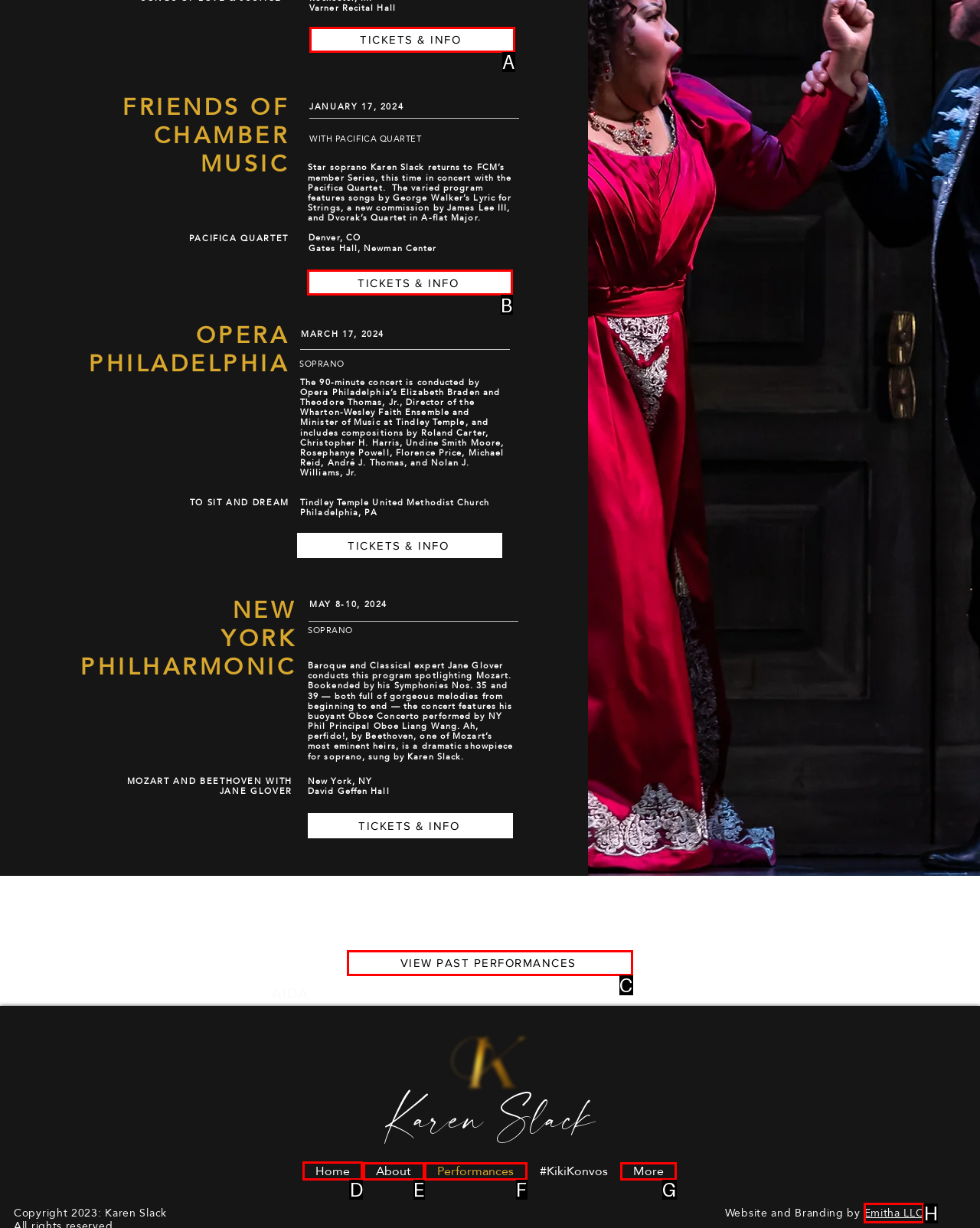Determine the right option to click to perform this task: Visit the home page
Answer with the correct letter from the given choices directly.

D